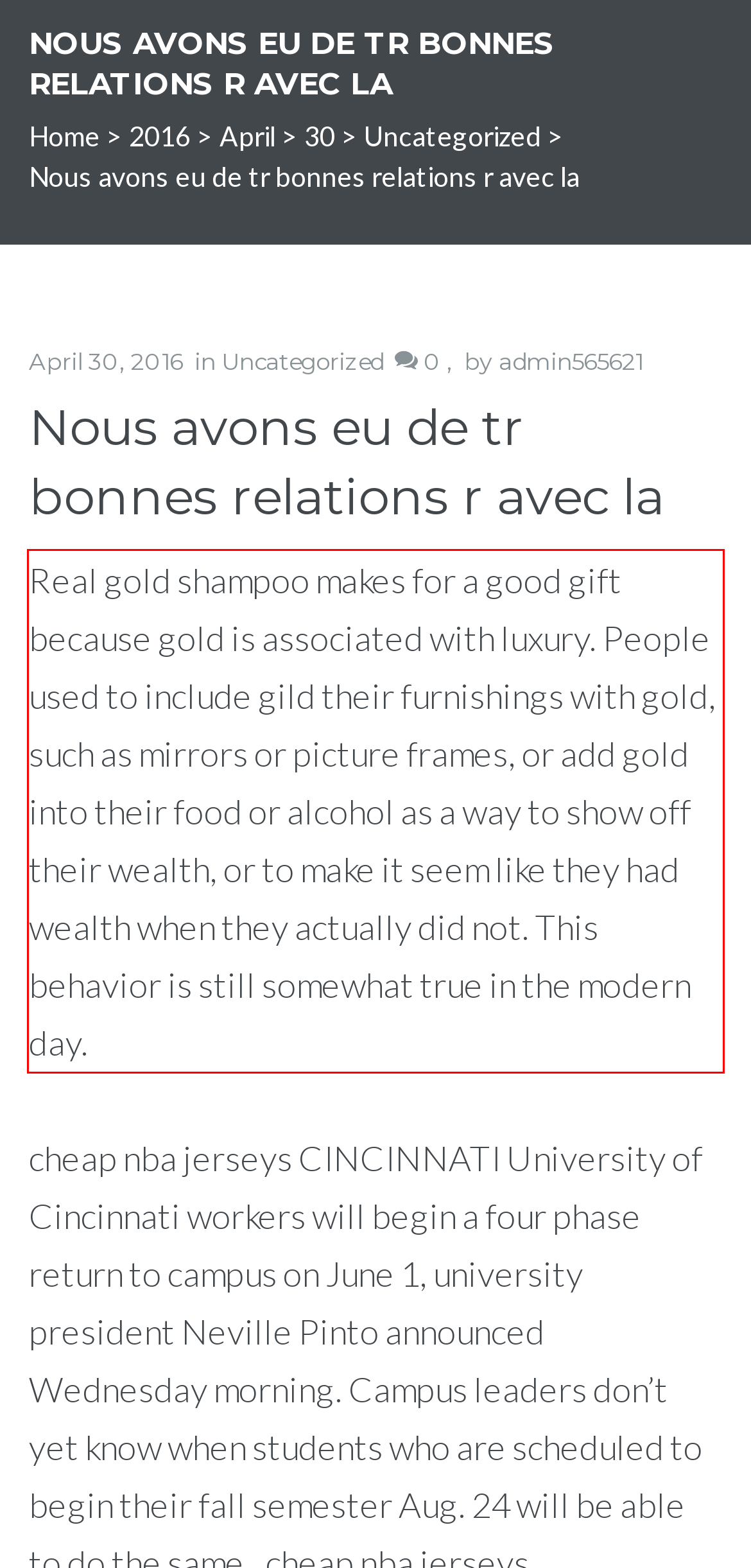Identify the text inside the red bounding box on the provided webpage screenshot by performing OCR.

Real gold shampoo makes for a good gift because gold is associated with luxury. People used to include gild their furnishings with gold, such as mirrors or picture frames, or add gold into their food or alcohol as a way to show off their wealth, or to make it seem like they had wealth when they actually did not. This behavior is still somewhat true in the modern day.